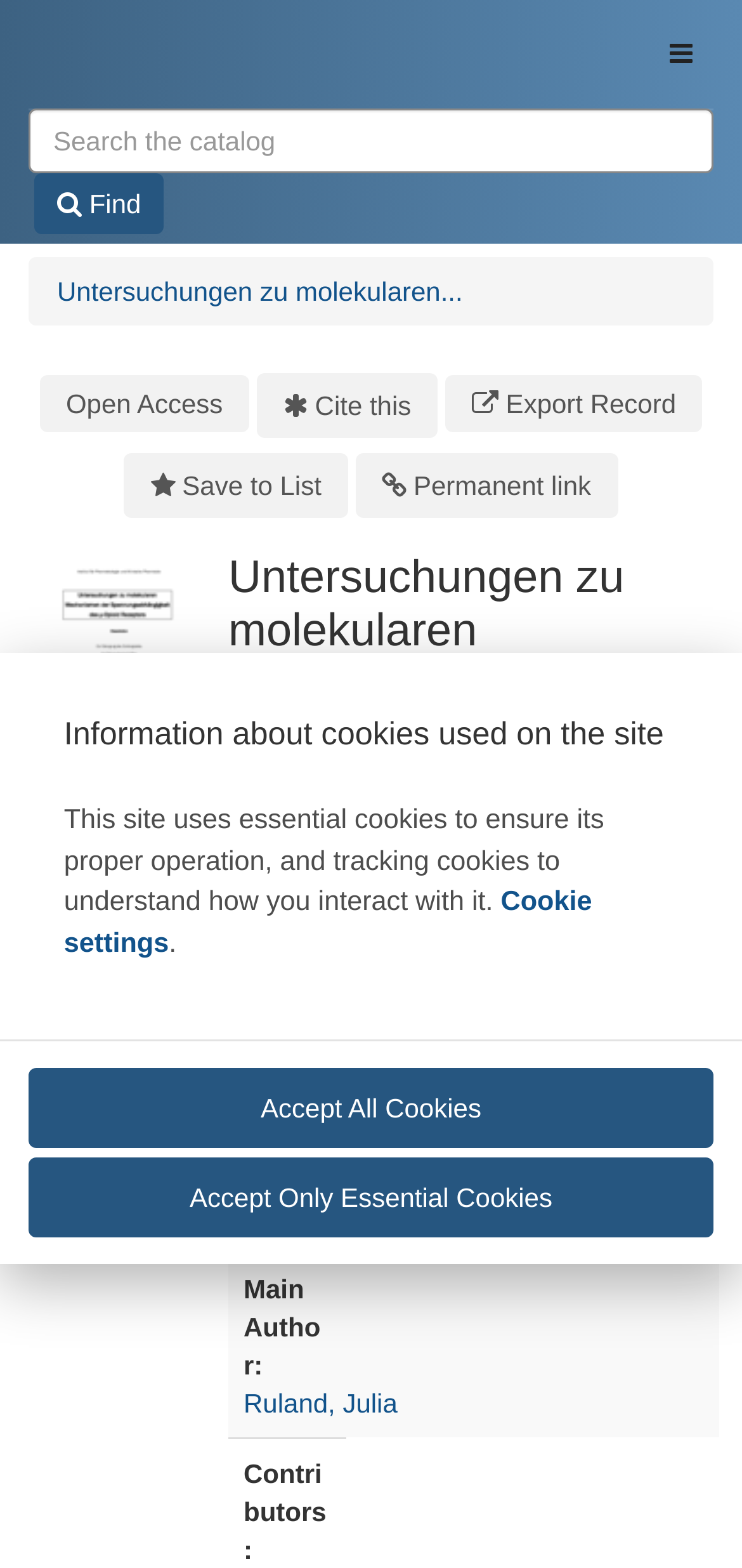Give a one-word or phrase response to the following question: What is the topic of the publication?

µ-Opioid Receptor